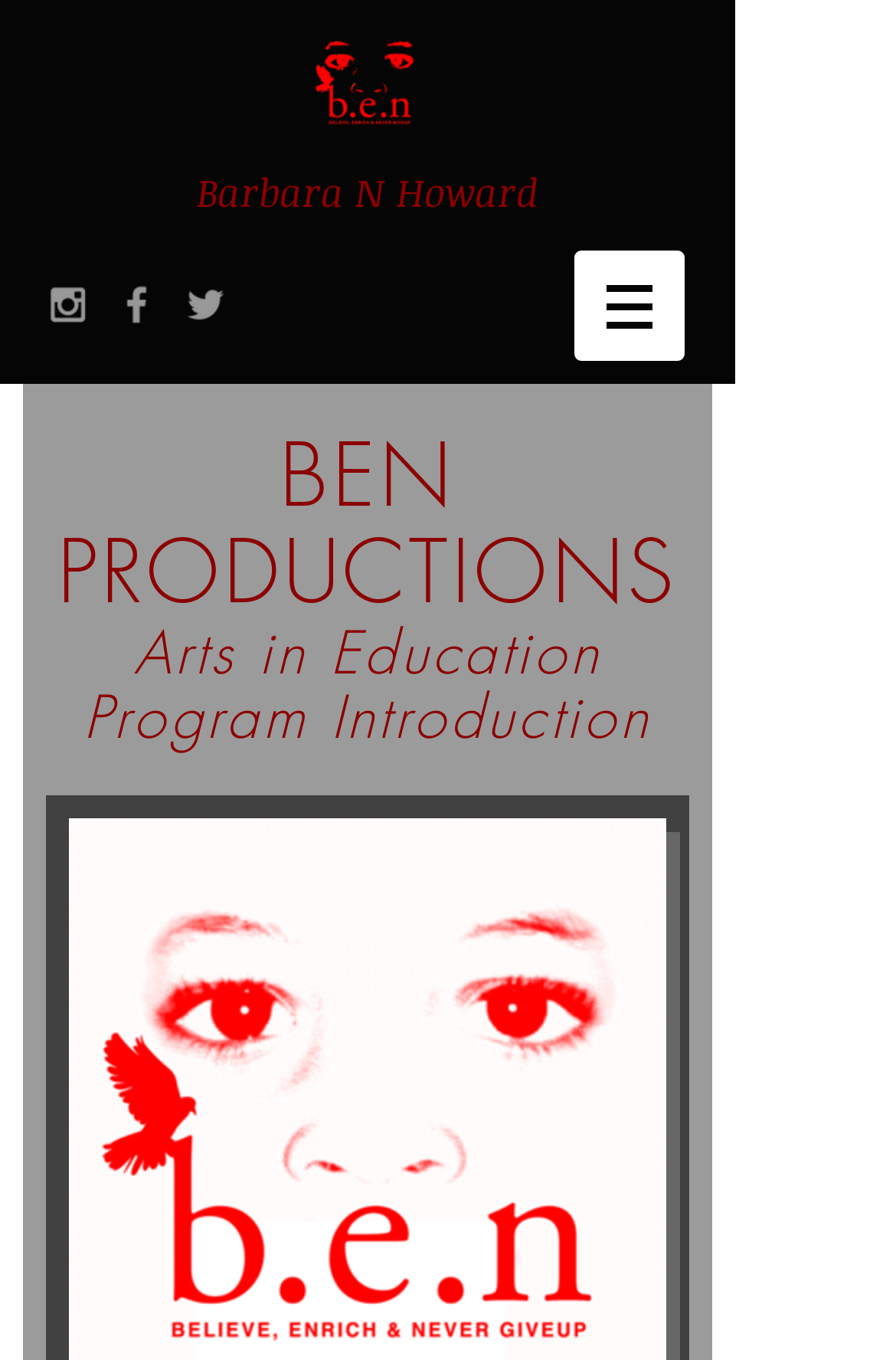Is the navigation menu expanded?
Please answer the question with a detailed response using the information from the screenshot.

The button with the description 'hasPopup: menu expanded: False' is present, which suggests that the navigation menu is not expanded.